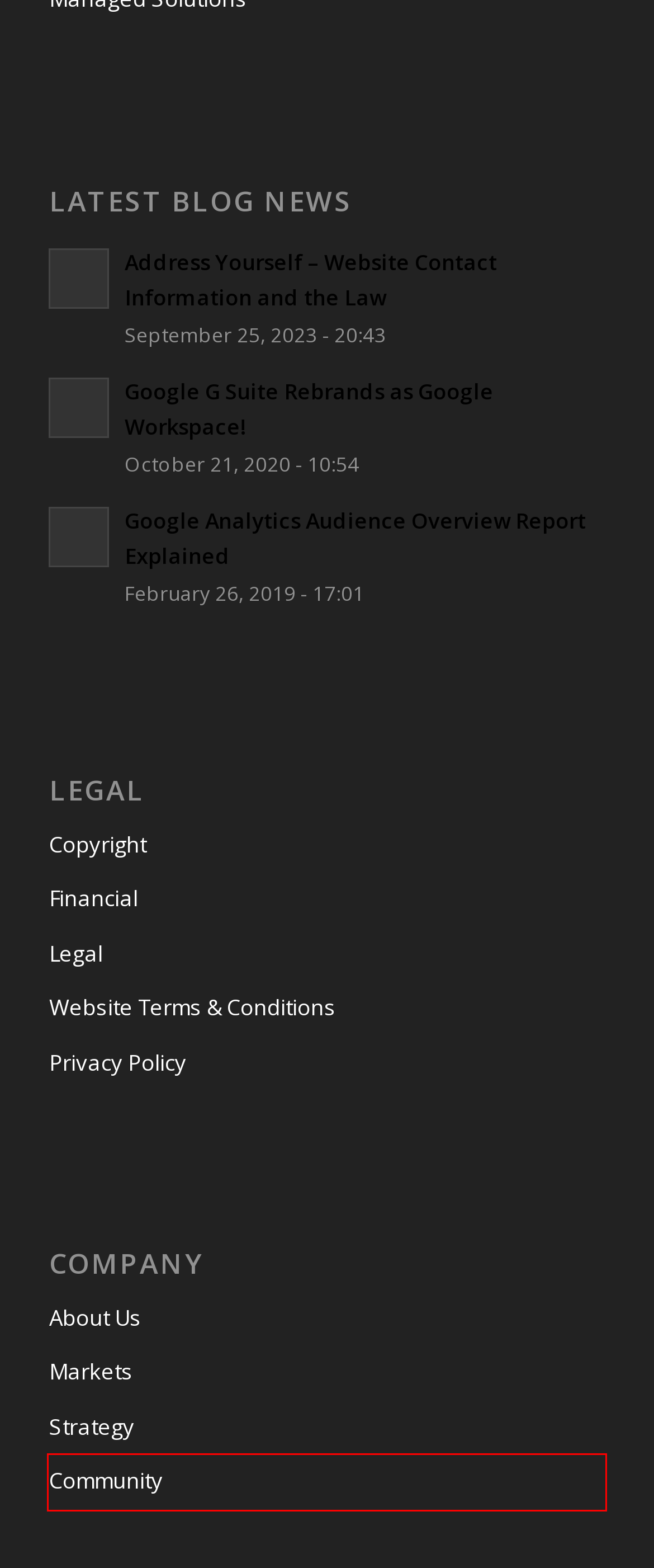Examine the screenshot of the webpage, which has a red bounding box around a UI element. Select the webpage description that best fits the new webpage after the element inside the red bounding box is clicked. Here are the choices:
A. Cookie & GDPR Privacy Policy | Sonet Digital
B. About Us, Background and Ethos | Sonet Digital
C. Community Resources | Sonet Digital
D. Legal | Sonet Digital
E. UK Legal Requirements for Website Contact Information | Sonet
F. Google G Suite Rebrands to Google Workspace | Sonet Blog
G. Website Terms & Conditions | Sonet Digital
H. Google Analytics Audience Overview Explained | Sonet Blog

C